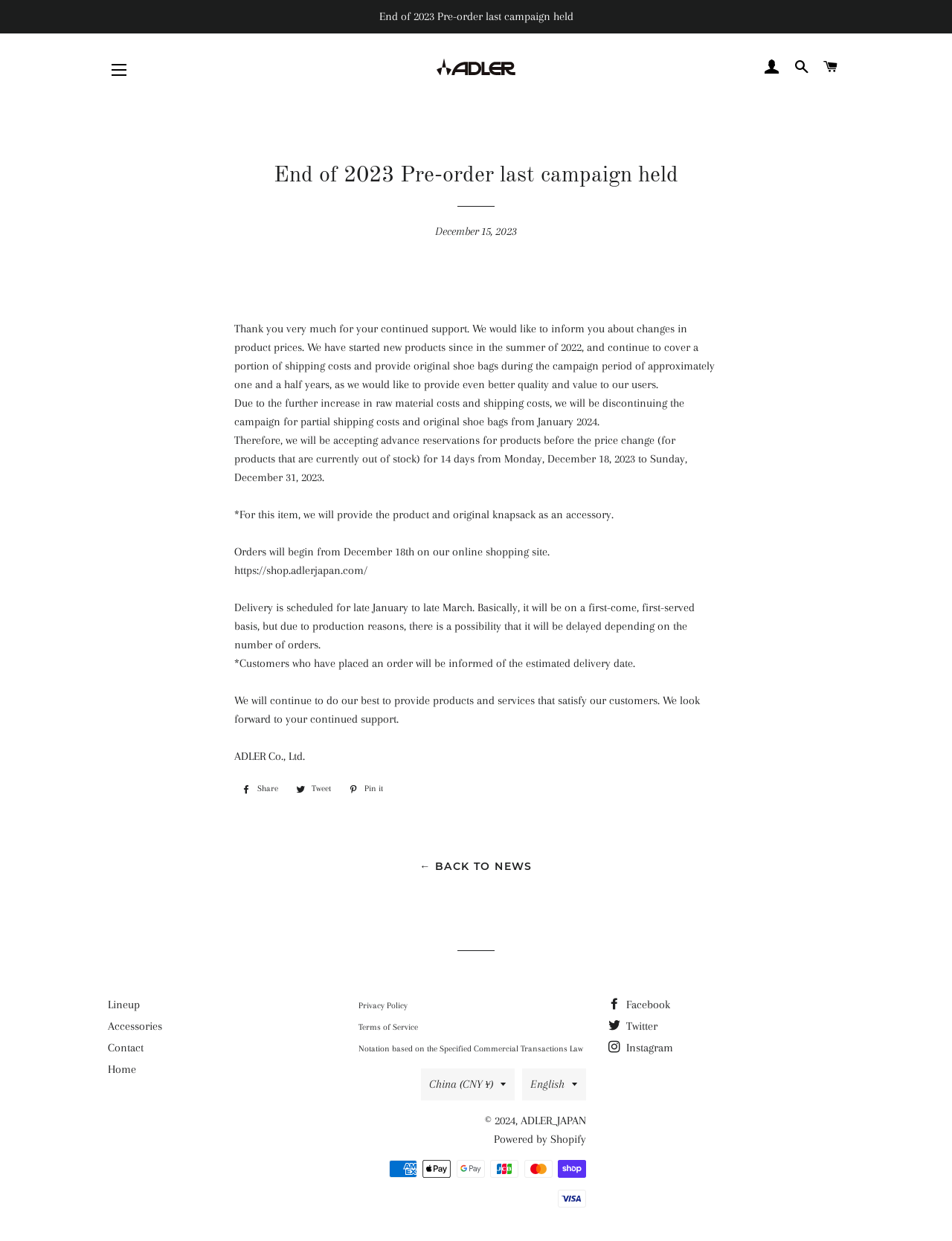What is the purpose of the 'SITE NAVIGATION' button?
Please give a detailed and thorough answer to the question, covering all relevant points.

The answer can be found in the button element with the text 'SITE NAVIGATION' and the attribute 'controls: NavDrawer'.